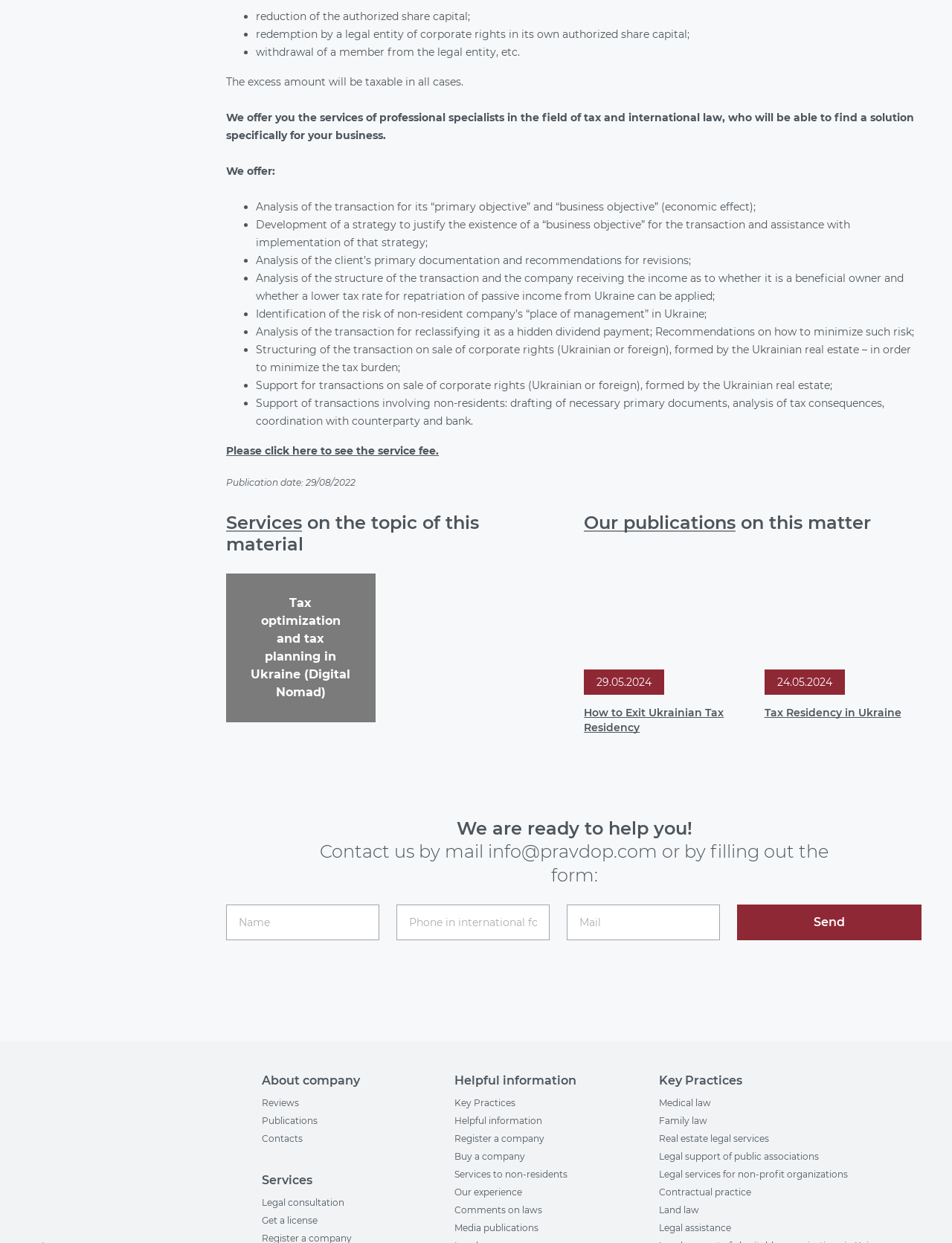What is the topic of the material on this webpage?
Refer to the image and offer an in-depth and detailed answer to the question.

The webpage appears to be discussing tax optimization and planning, specifically in the context of Ukraine, and provides information on services related to this topic.